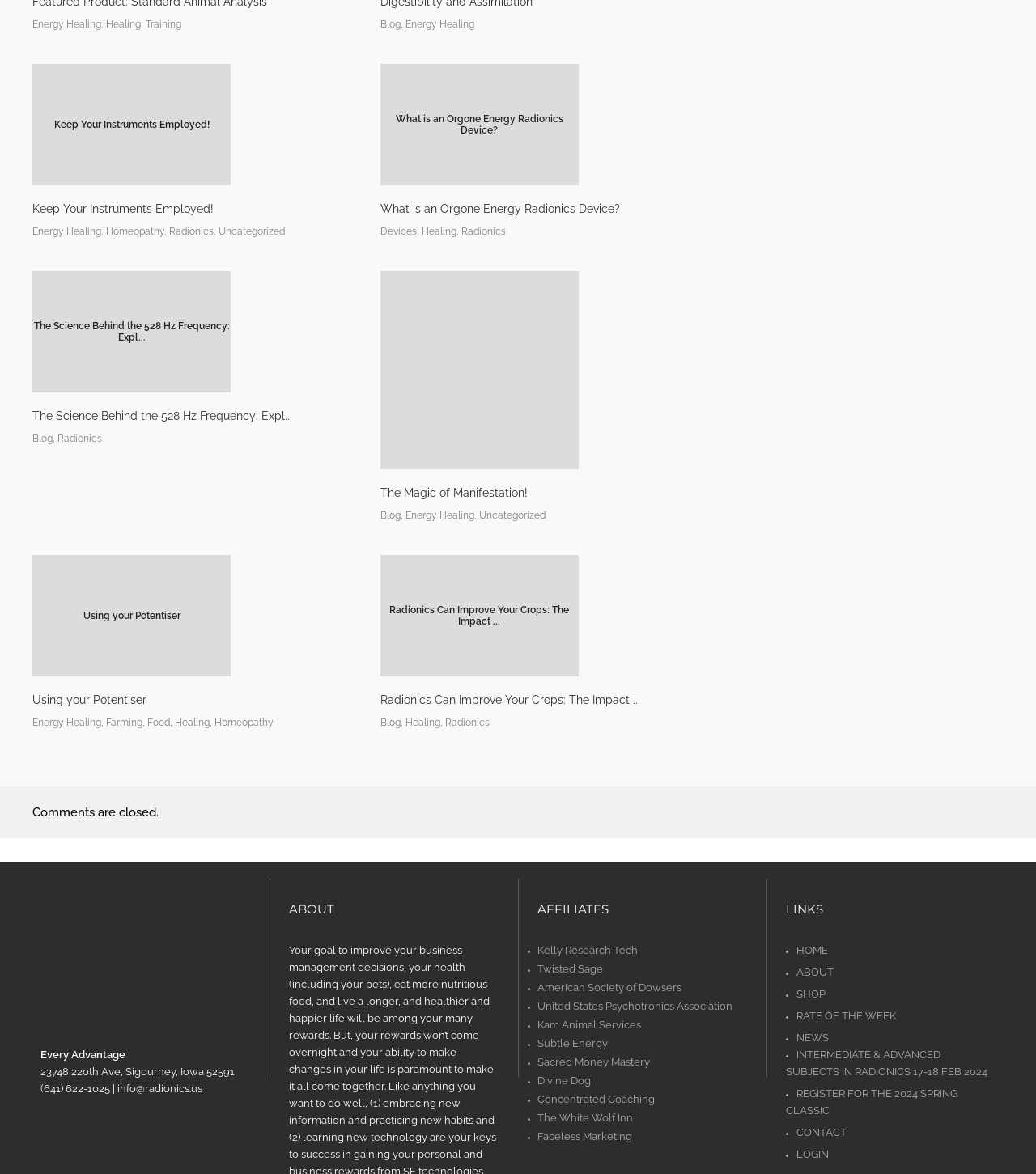Give the bounding box coordinates for the element described by: "The banks".

None